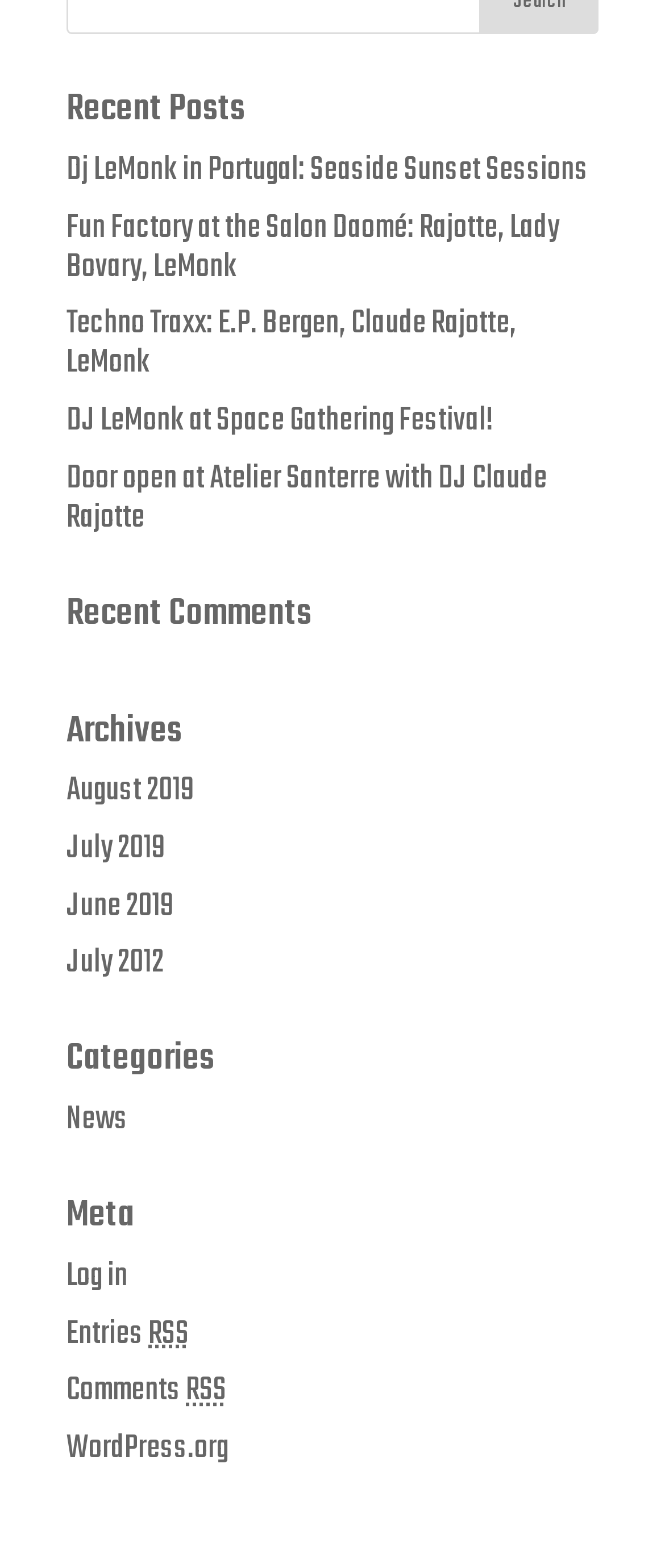How many recent posts are listed? Please answer the question using a single word or phrase based on the image.

5